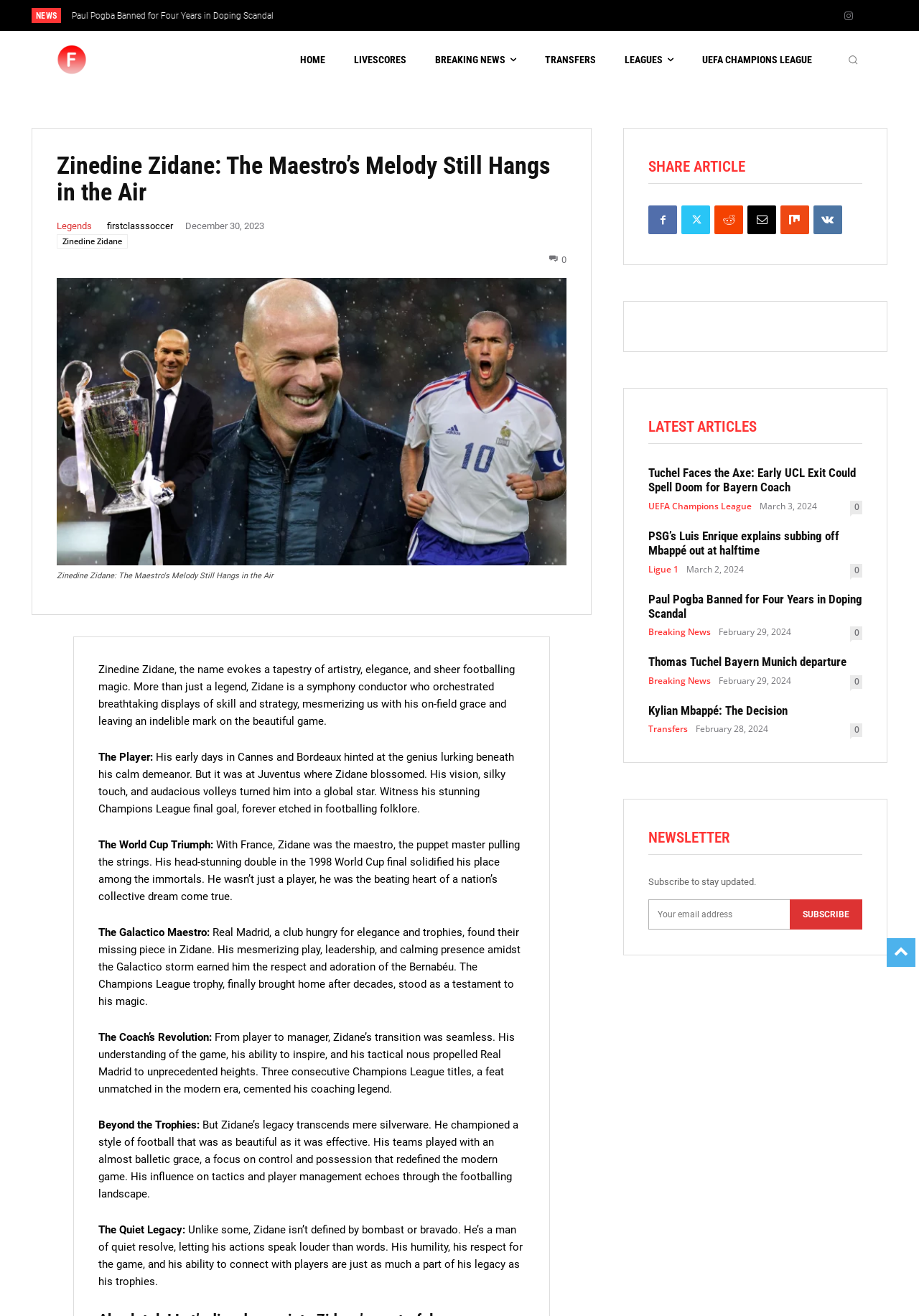Determine the bounding box coordinates of the clickable region to execute the instruction: "Enter a comment in the text box". The coordinates should be four float numbers between 0 and 1, denoted as [left, top, right, bottom].

None